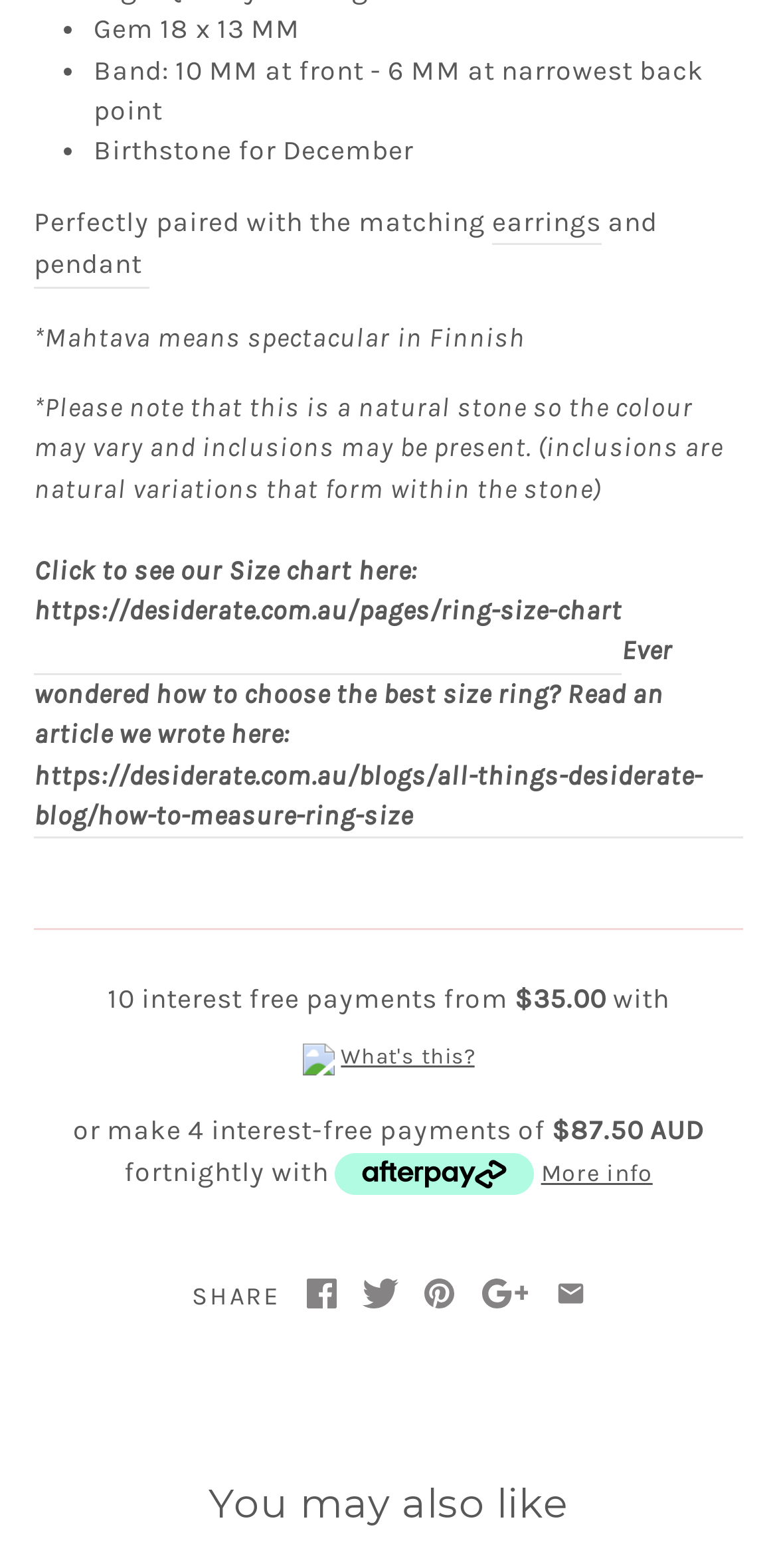Reply to the question with a brief word or phrase: What is the price of each fortnightly payment?

$87.50 AUD